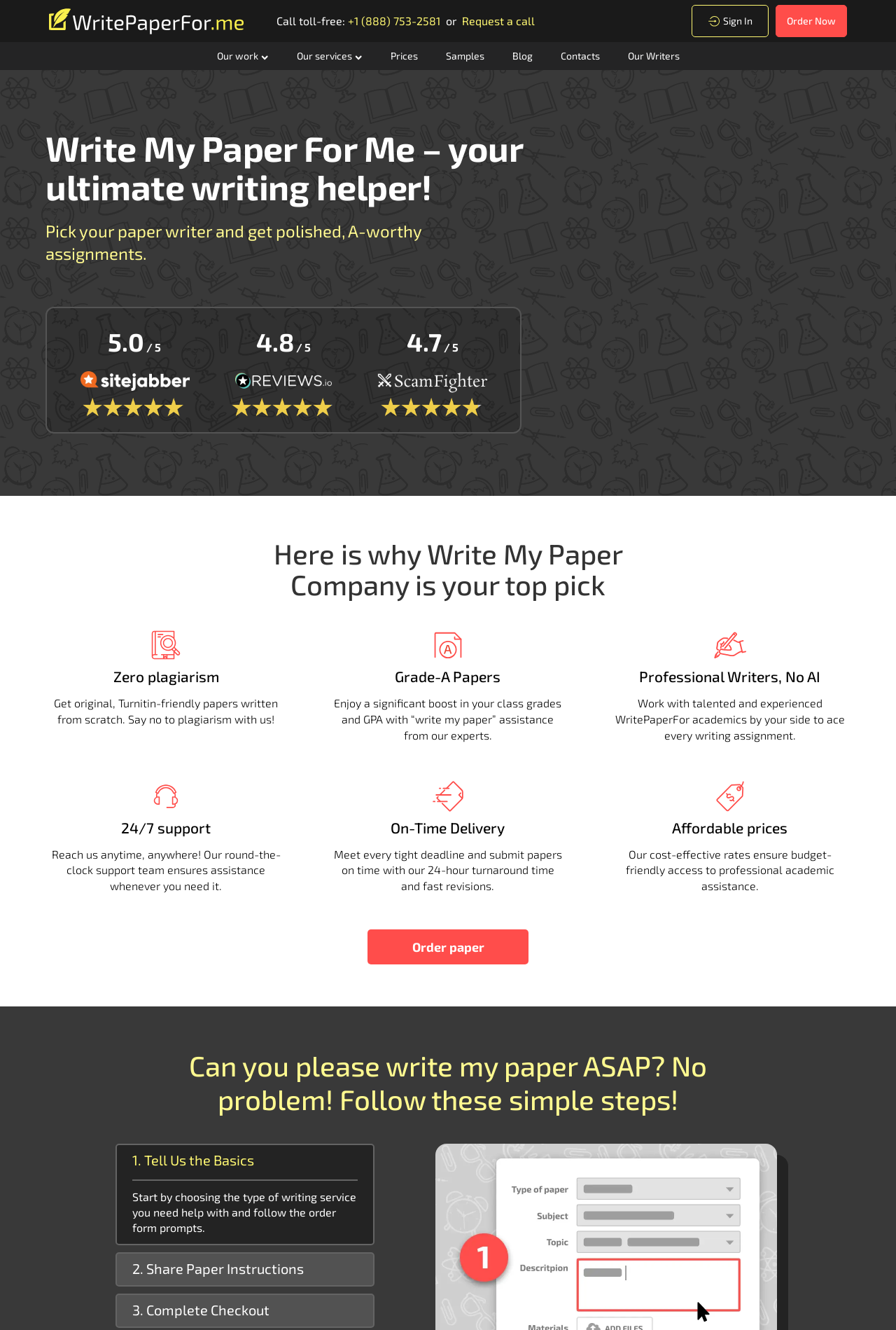Kindly determine the bounding box coordinates for the area that needs to be clicked to execute this instruction: "View the prices".

[0.42, 0.032, 0.482, 0.053]